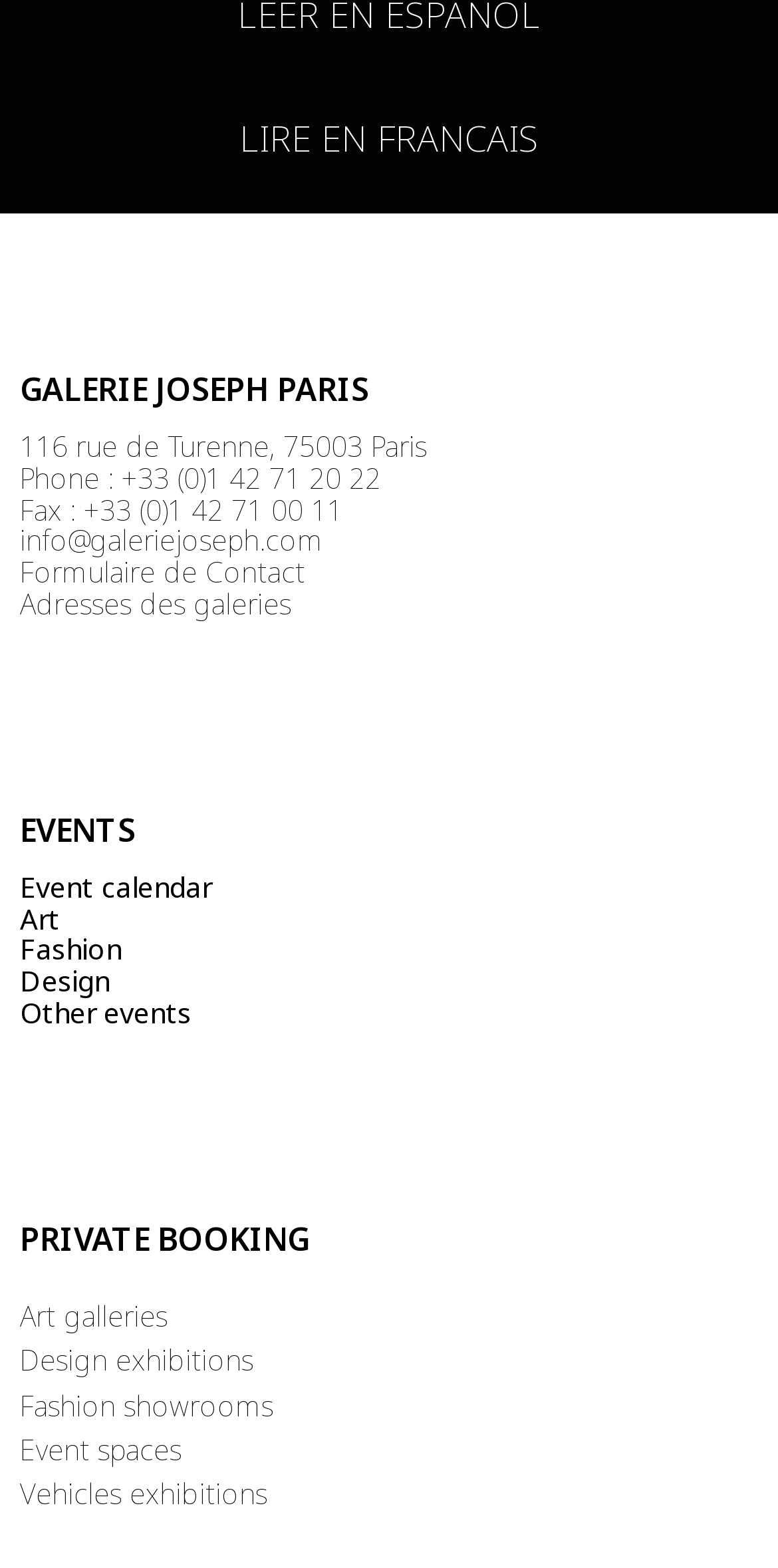Find the bounding box coordinates of the clickable area that will achieve the following instruction: "Search for something".

None